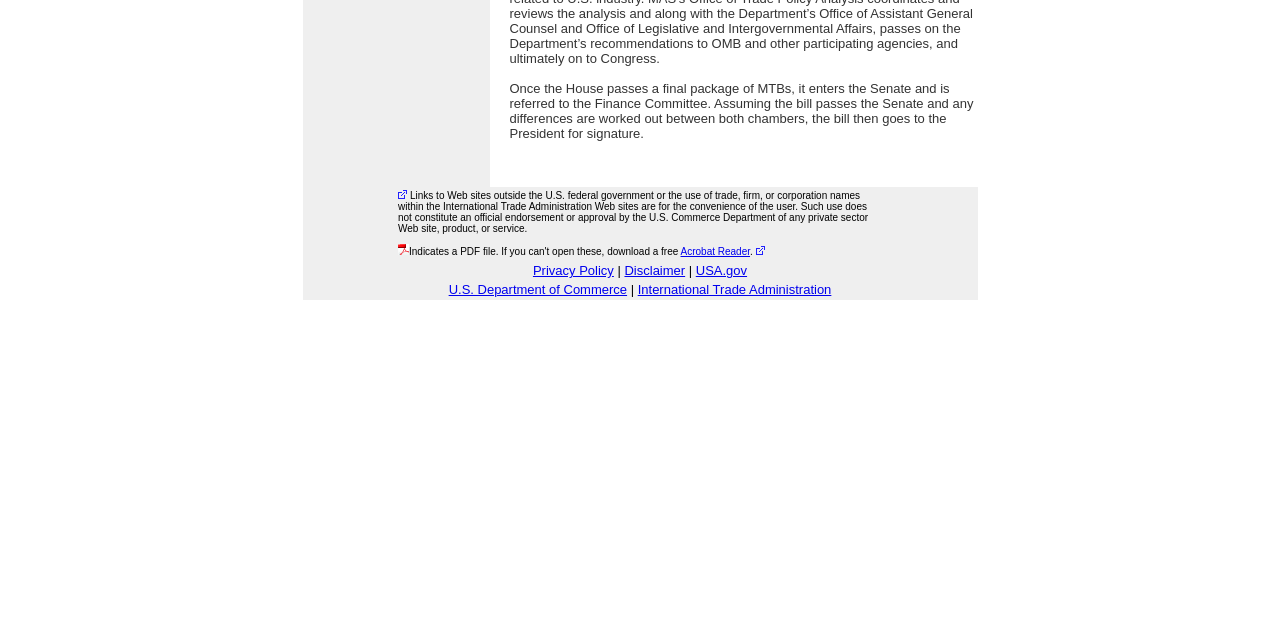Find the bounding box coordinates for the HTML element described in this sentence: "International Trade Administration". Provide the coordinates as four float numbers between 0 and 1, in the format [left, top, right, bottom].

[0.498, 0.441, 0.649, 0.464]